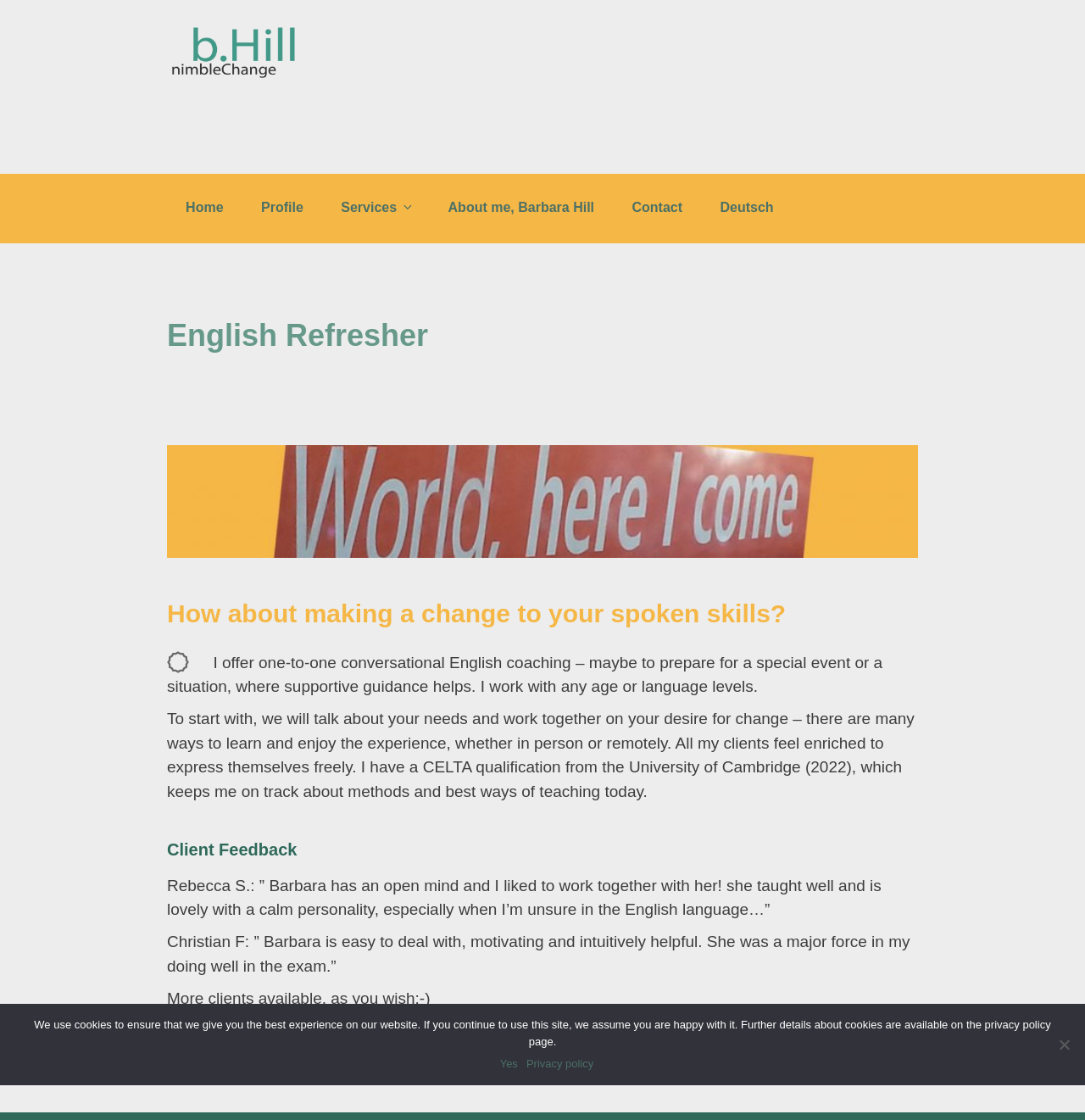Carefully observe the image and respond to the question with a detailed answer:
What is the profession of Barbara Hill?

Based on the webpage, Barbara Hill's profession is mentioned as Project Management, Workshop Facilitation, and Projektmanagement, which indicates that she is a professional in the field of project management and facilitation.